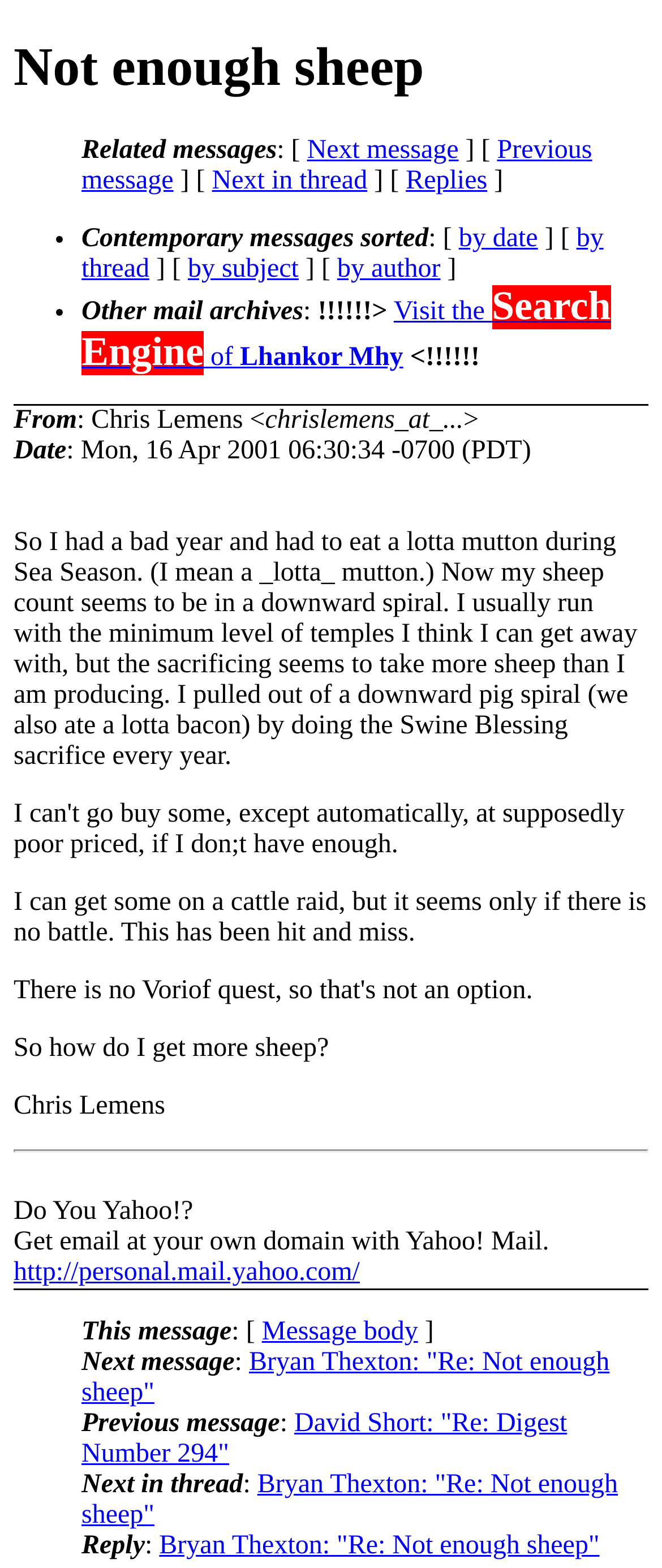Please locate the bounding box coordinates for the element that should be clicked to achieve the following instruction: "Search in the mail archives". Ensure the coordinates are given as four float numbers between 0 and 1, i.e., [left, top, right, bottom].

[0.48, 0.189, 0.585, 0.208]